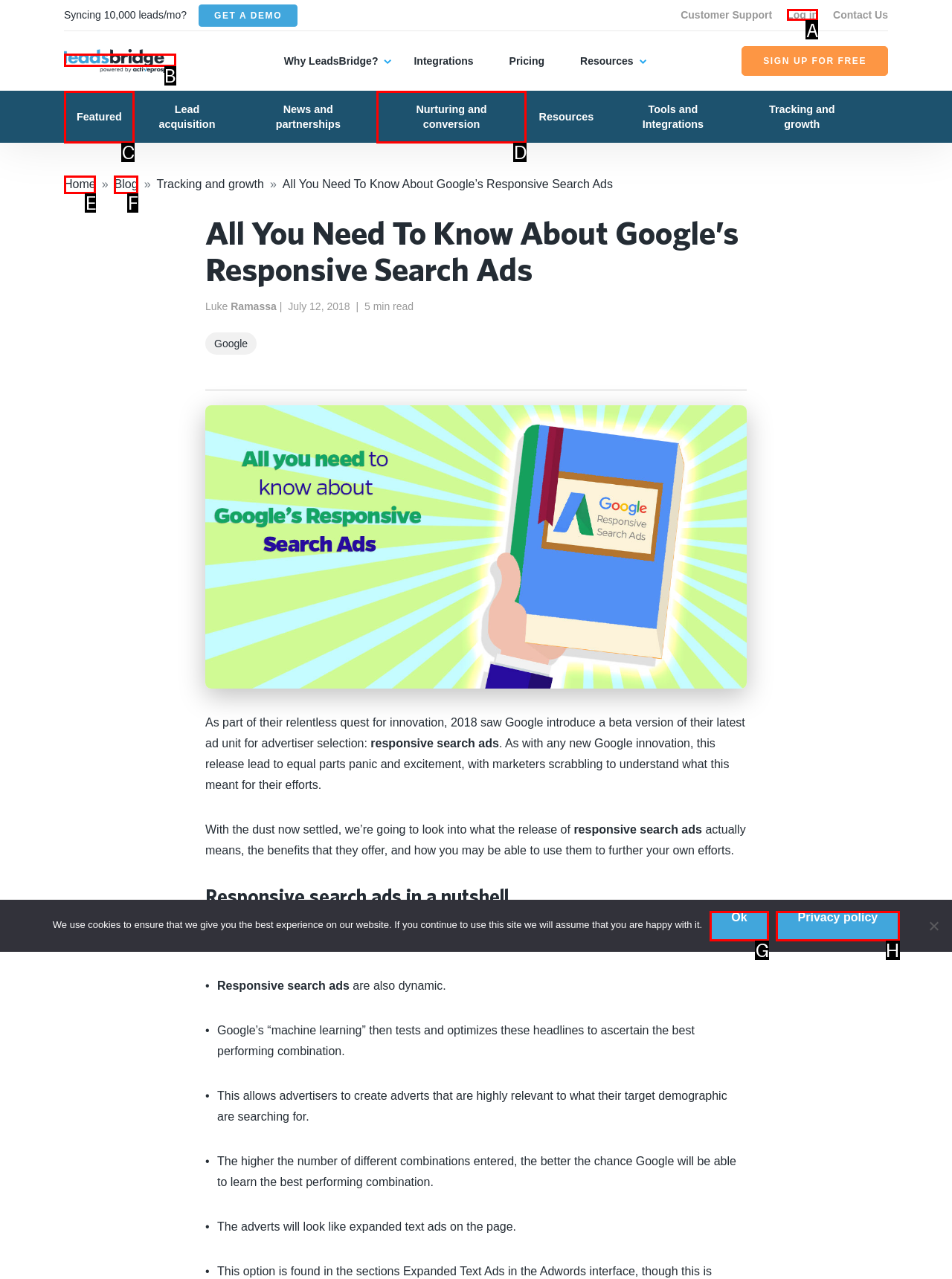Find the correct option to complete this instruction: Click on 'Log in'. Reply with the corresponding letter.

A